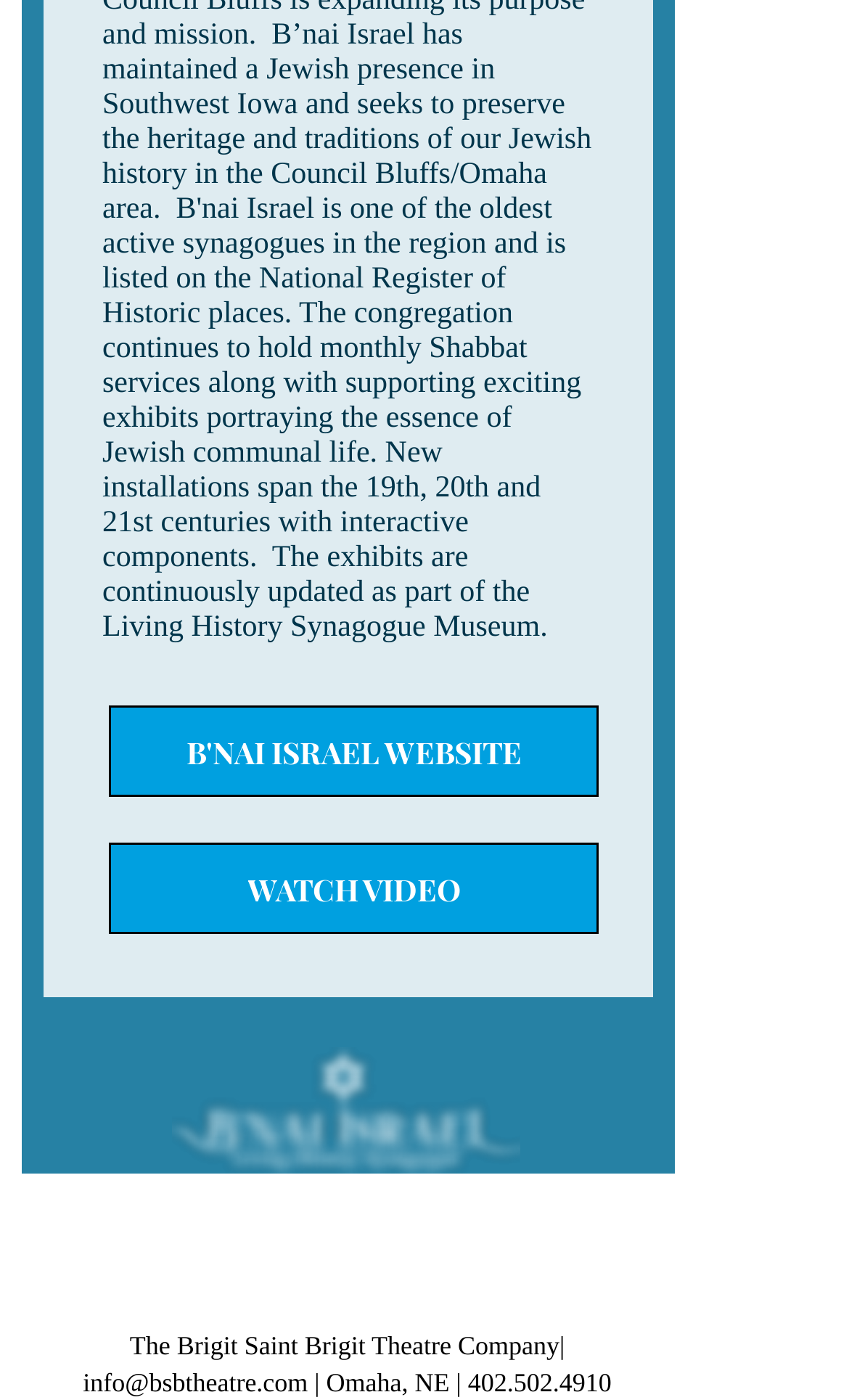Please identify the bounding box coordinates of the element that needs to be clicked to execute the following command: "Click the B'NAI ISRAEL WEBSITE link". Provide the bounding box using four float numbers between 0 and 1, formatted as [left, top, right, bottom].

[0.128, 0.504, 0.705, 0.569]